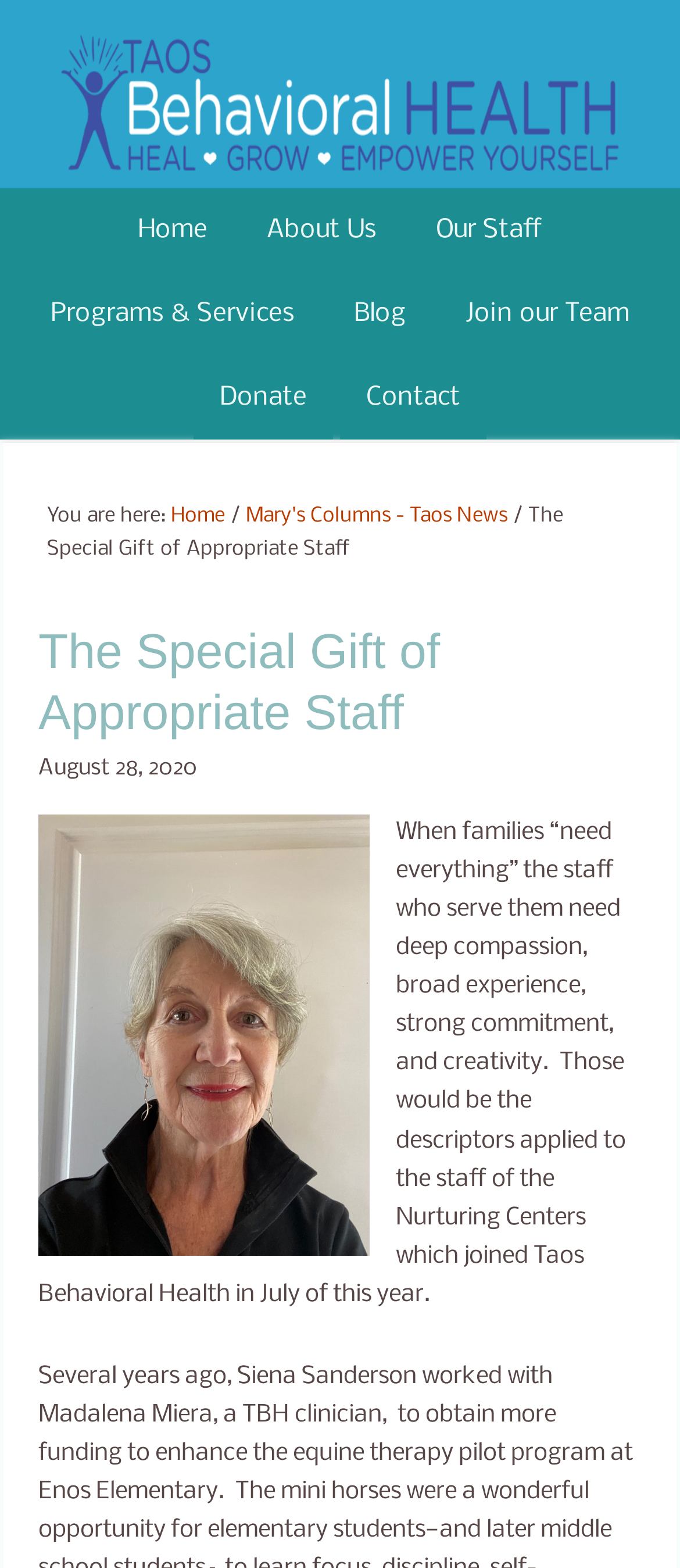Extract the bounding box coordinates for the described element: "Our Staff". The coordinates should be represented as four float numbers between 0 and 1: [left, top, right, bottom].

[0.603, 0.12, 0.836, 0.174]